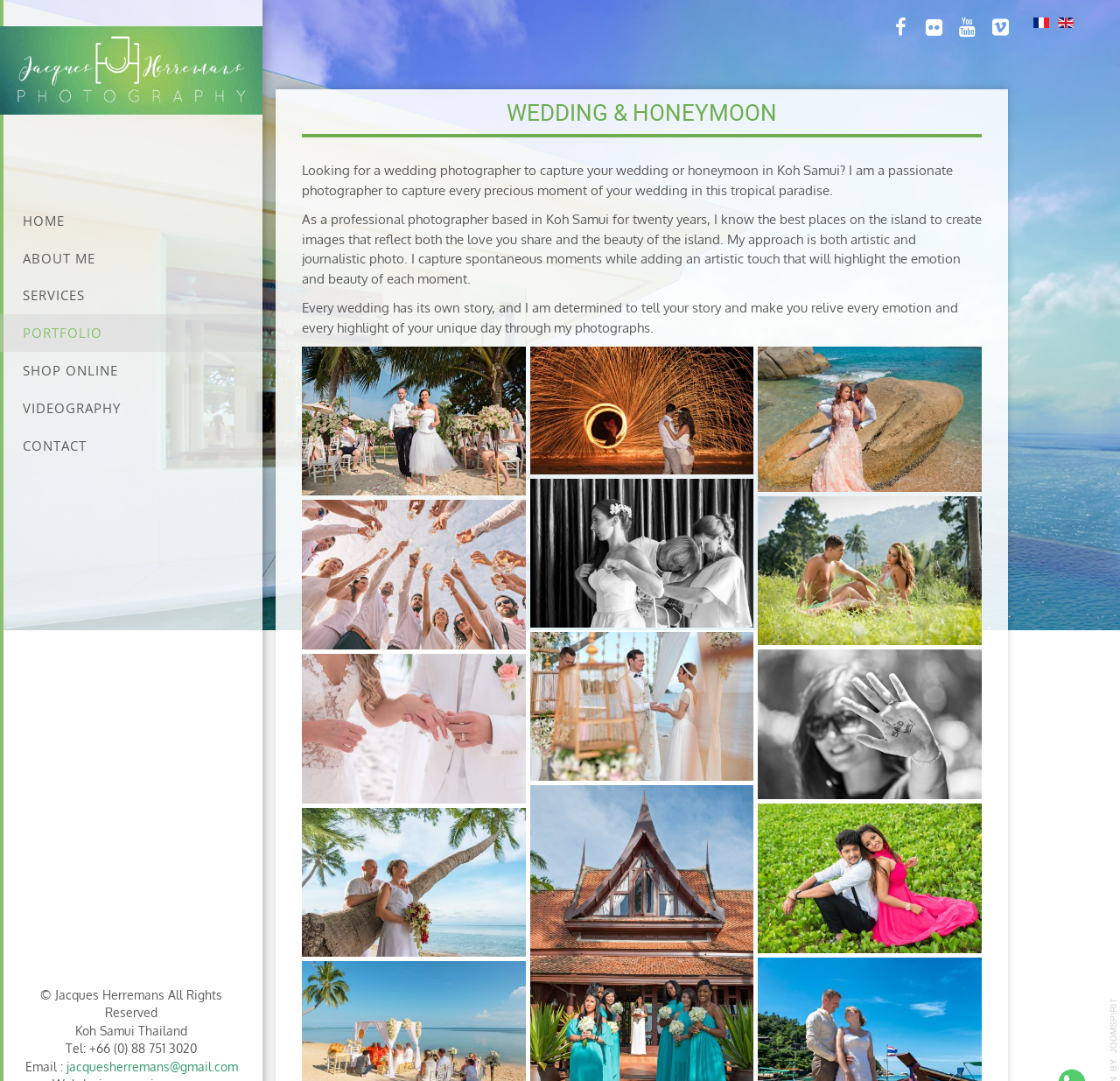Identify the main heading from the webpage and provide its text content.

WEDDING & HONEYMOON